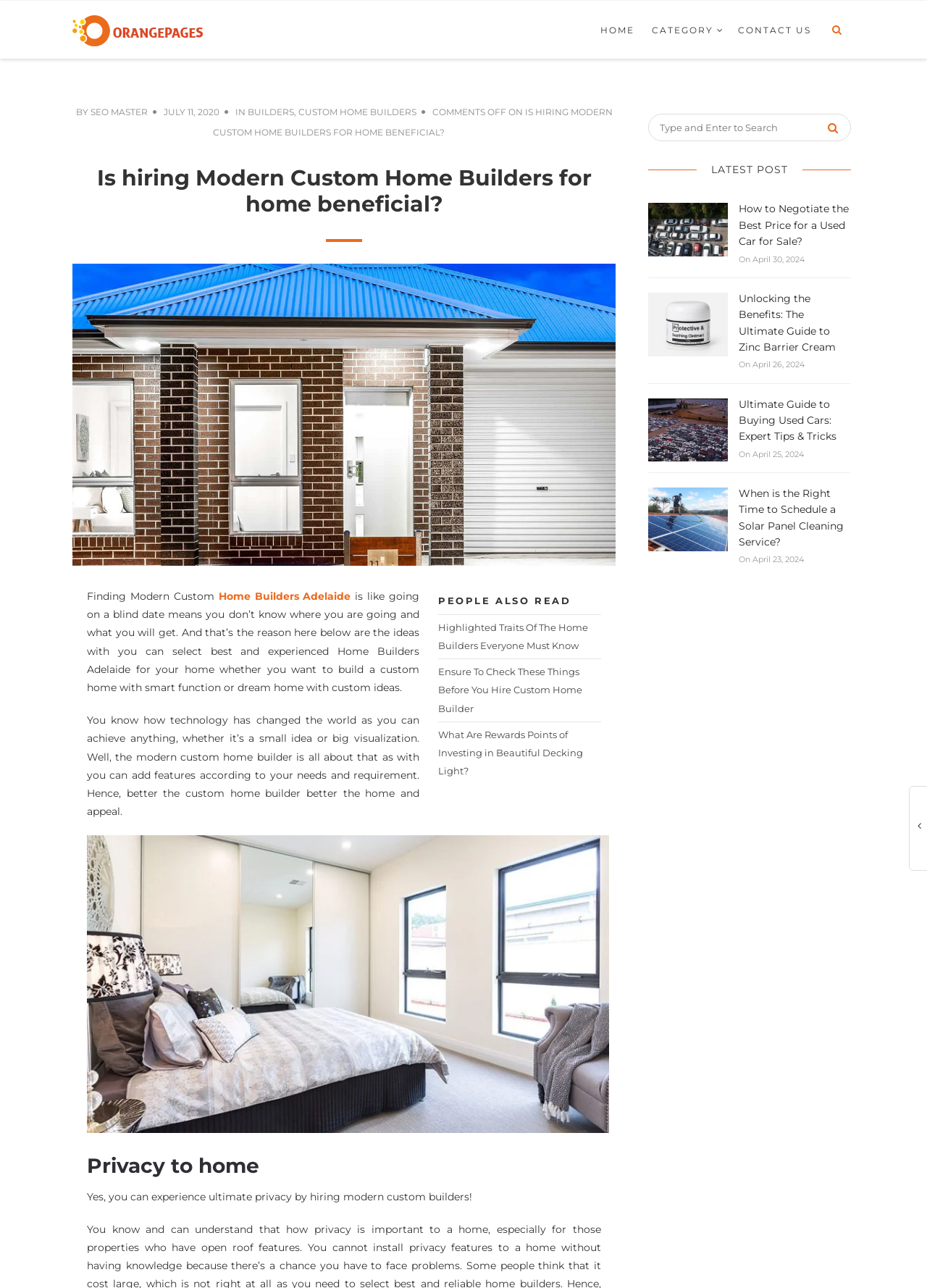Please analyze the image and give a detailed answer to the question:
What is the benefit of hiring modern custom home builders?

The webpage states that one of the benefits of hiring modern custom home builders is that homeowners can experience ultimate privacy in their homes.